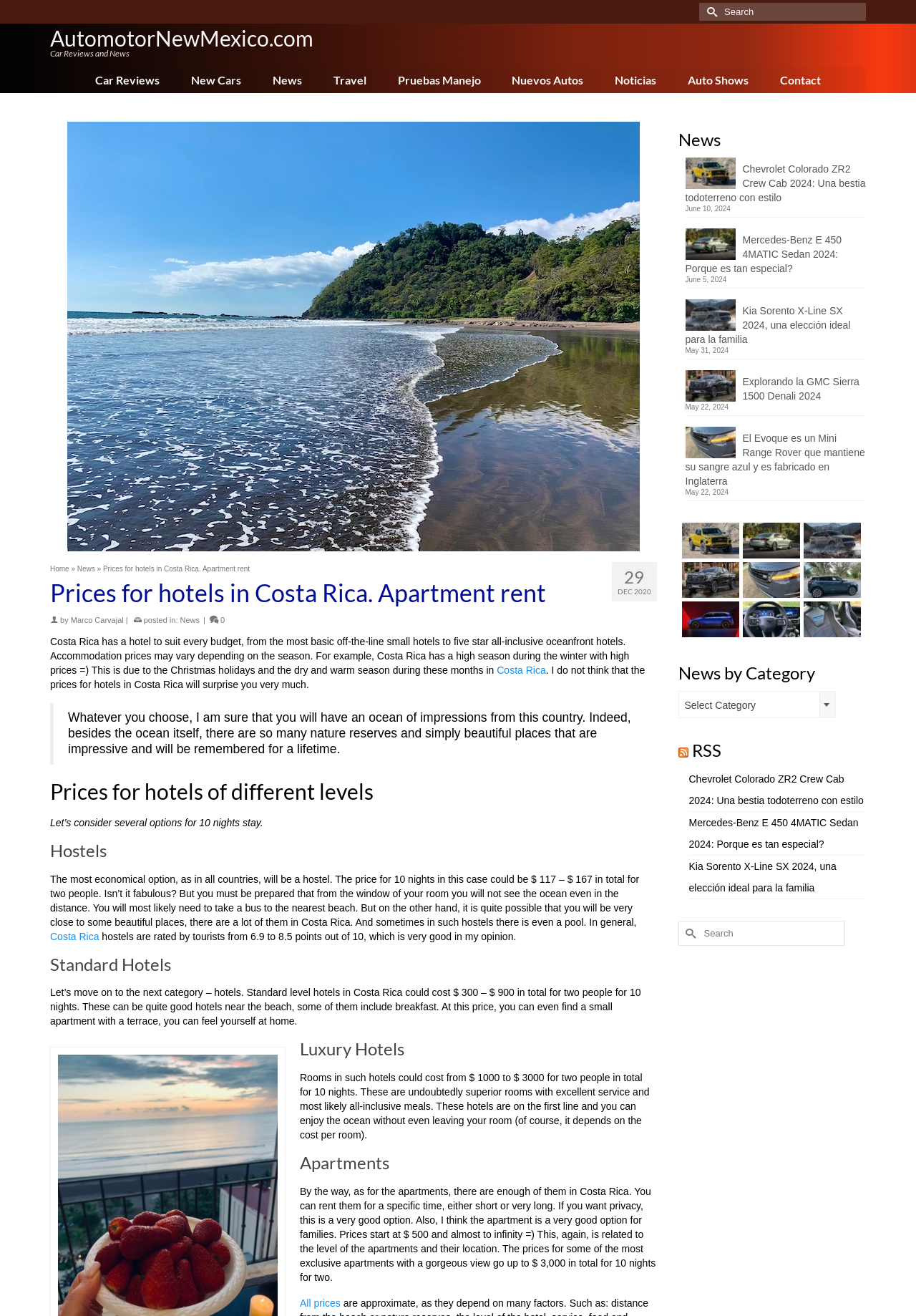What type of hotels are described as 'superior rooms with excellent service'?
Using the screenshot, give a one-word or short phrase answer.

Luxury Hotels